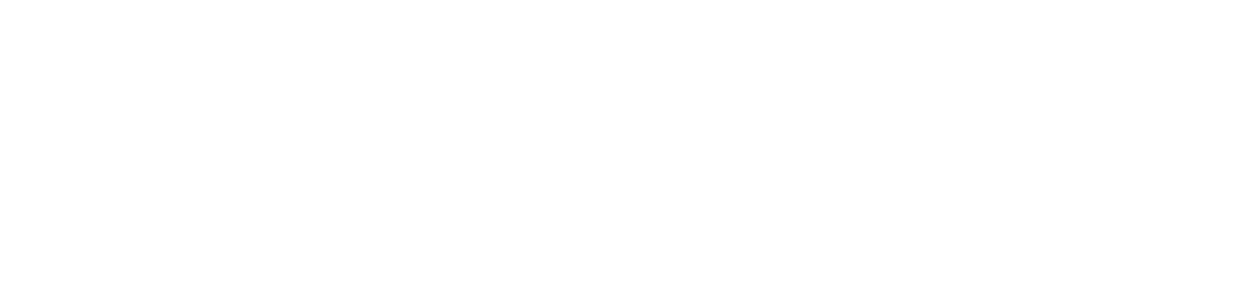Please respond to the question using a single word or phrase:
What type of section is this image part of?

Related products